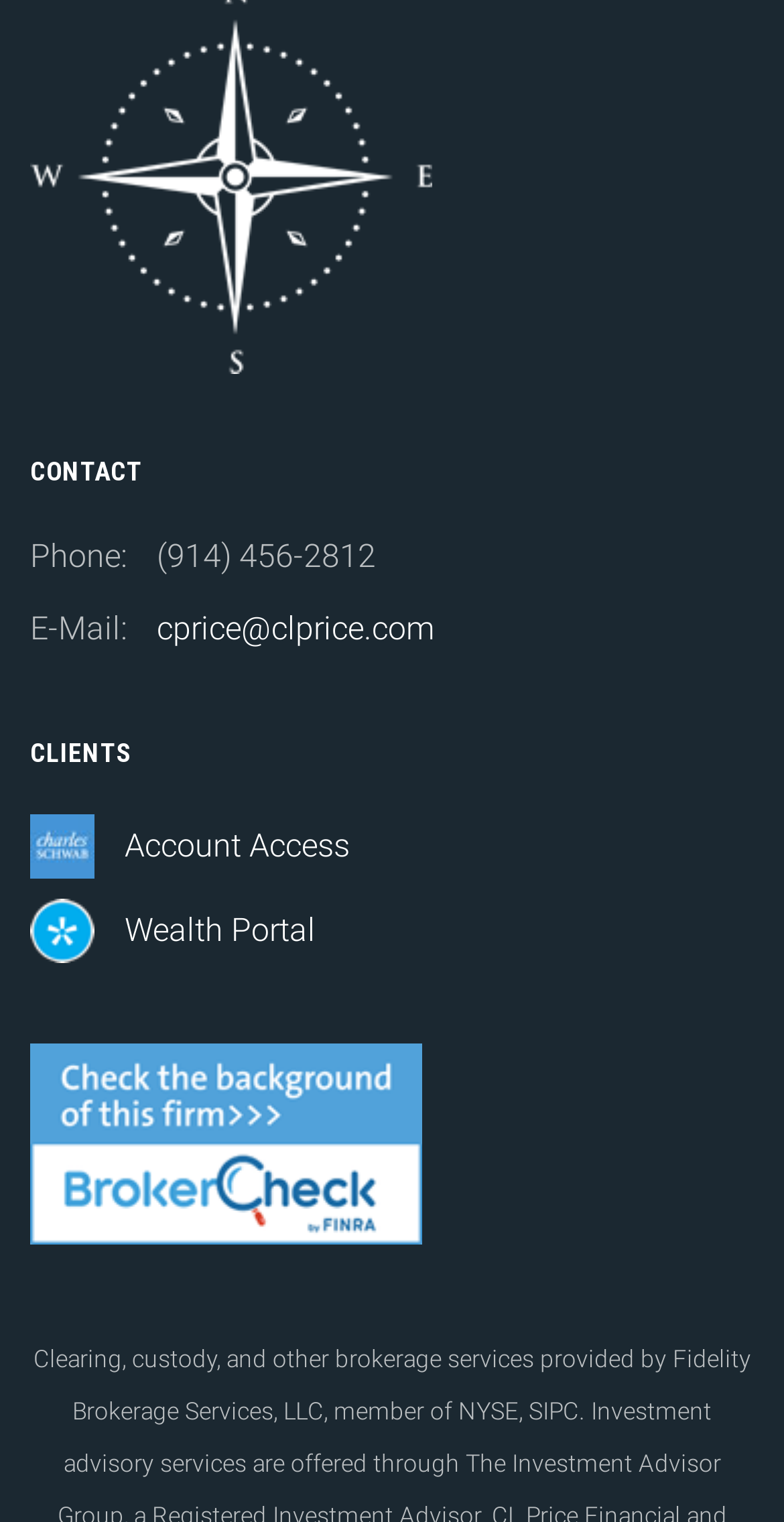Using the provided description cprice@clprice.com, find the bounding box coordinates for the UI element. Provide the coordinates in (top-left x, top-left y, bottom-right x, bottom-right y) format, ensuring all values are between 0 and 1.

[0.2, 0.401, 0.554, 0.426]